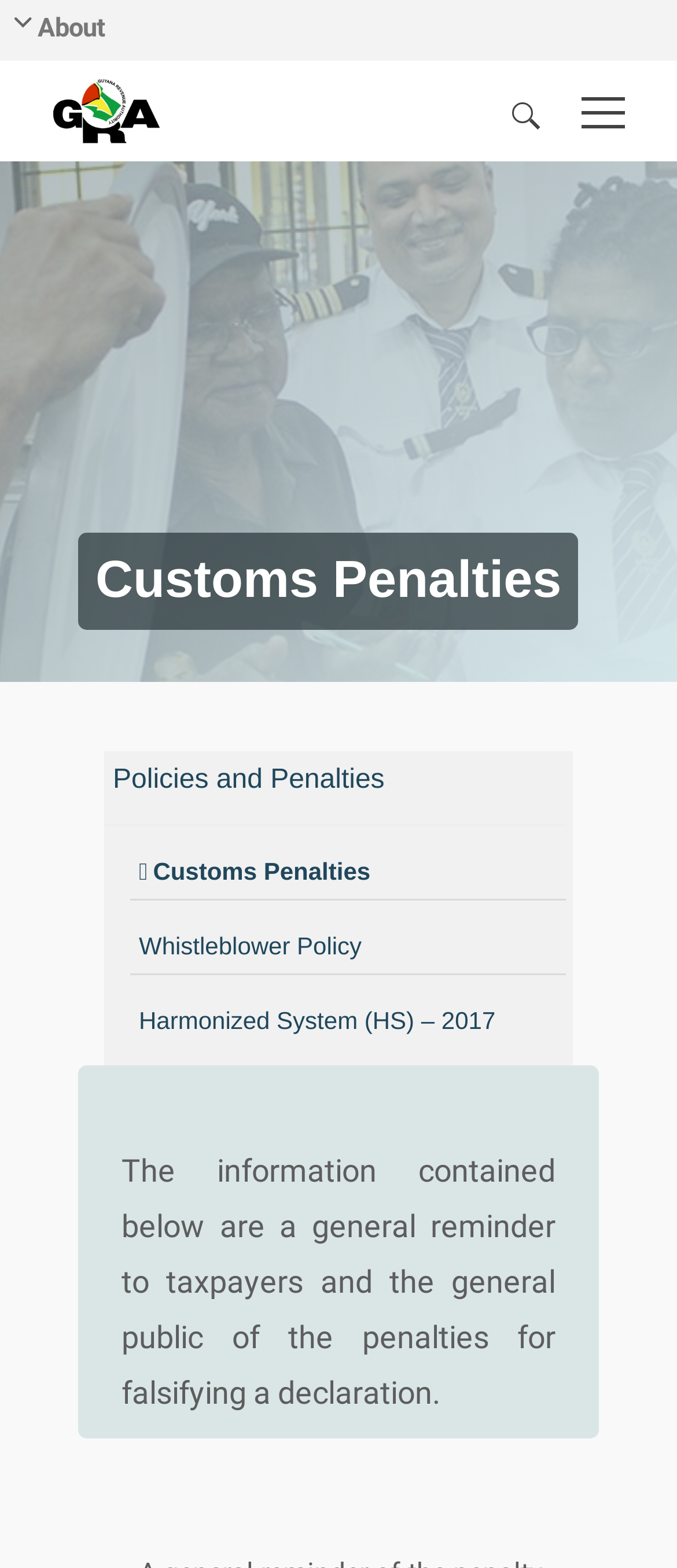What is the purpose of the search box?
Make sure to answer the question with a detailed and comprehensive explanation.

The search box is located at the top of the webpage, and it has a button that says 'Search'. This suggests that the purpose of the search box is to allow users to search for specific information within the webpage.